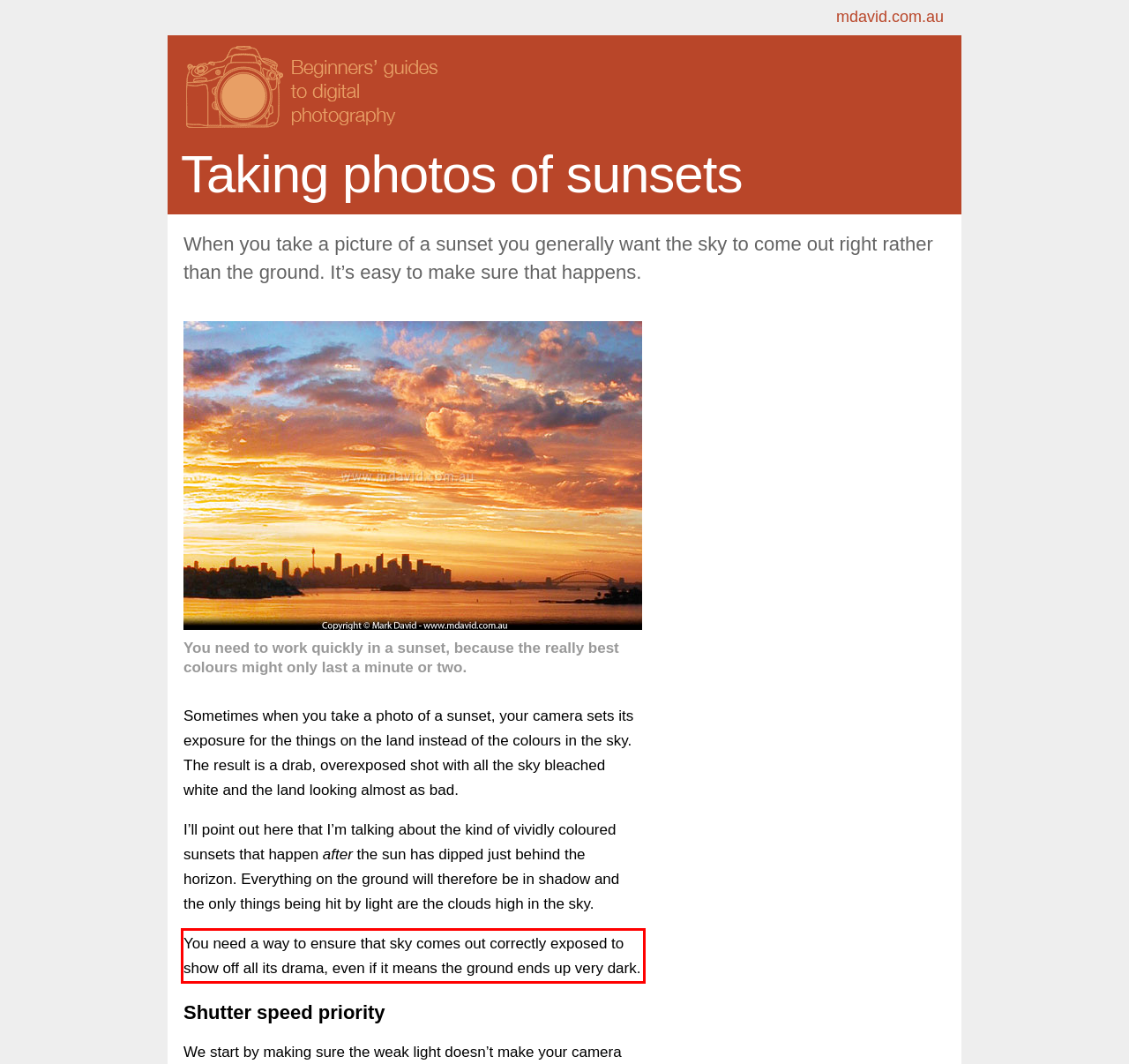You have a screenshot of a webpage, and there is a red bounding box around a UI element. Utilize OCR to extract the text within this red bounding box.

You need a way to ensure that sky comes out correctly exposed to show off all its drama, even if it means the ground ends up very dark.